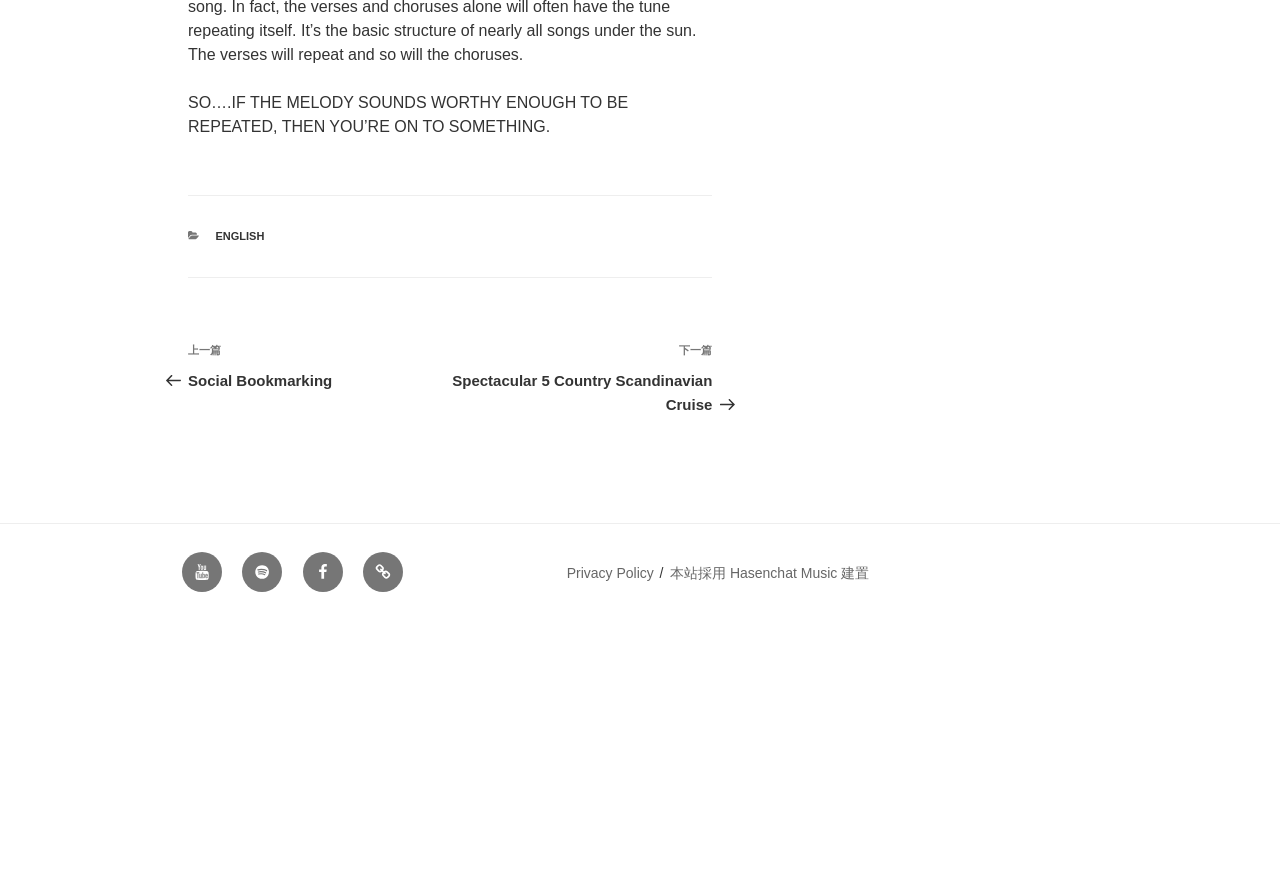How many social media links are available in the footer?
Please answer the question with a detailed and comprehensive explanation.

In the footer section of the webpage, there are four social media links available, namely Youtube, Spotify, Facebook, and Sitemap.